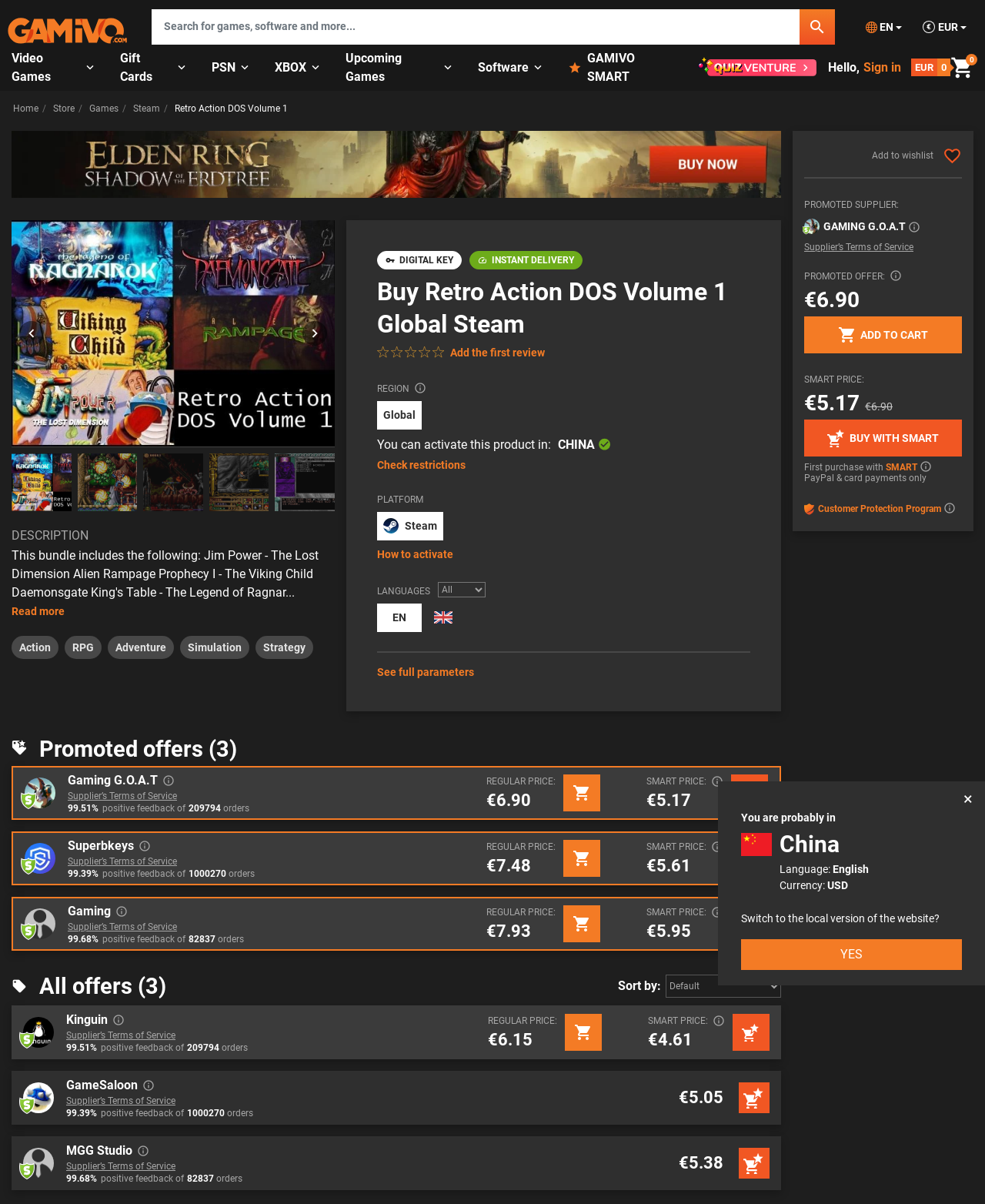What is the region of the product? Analyze the screenshot and reply with just one word or a short phrase.

Global